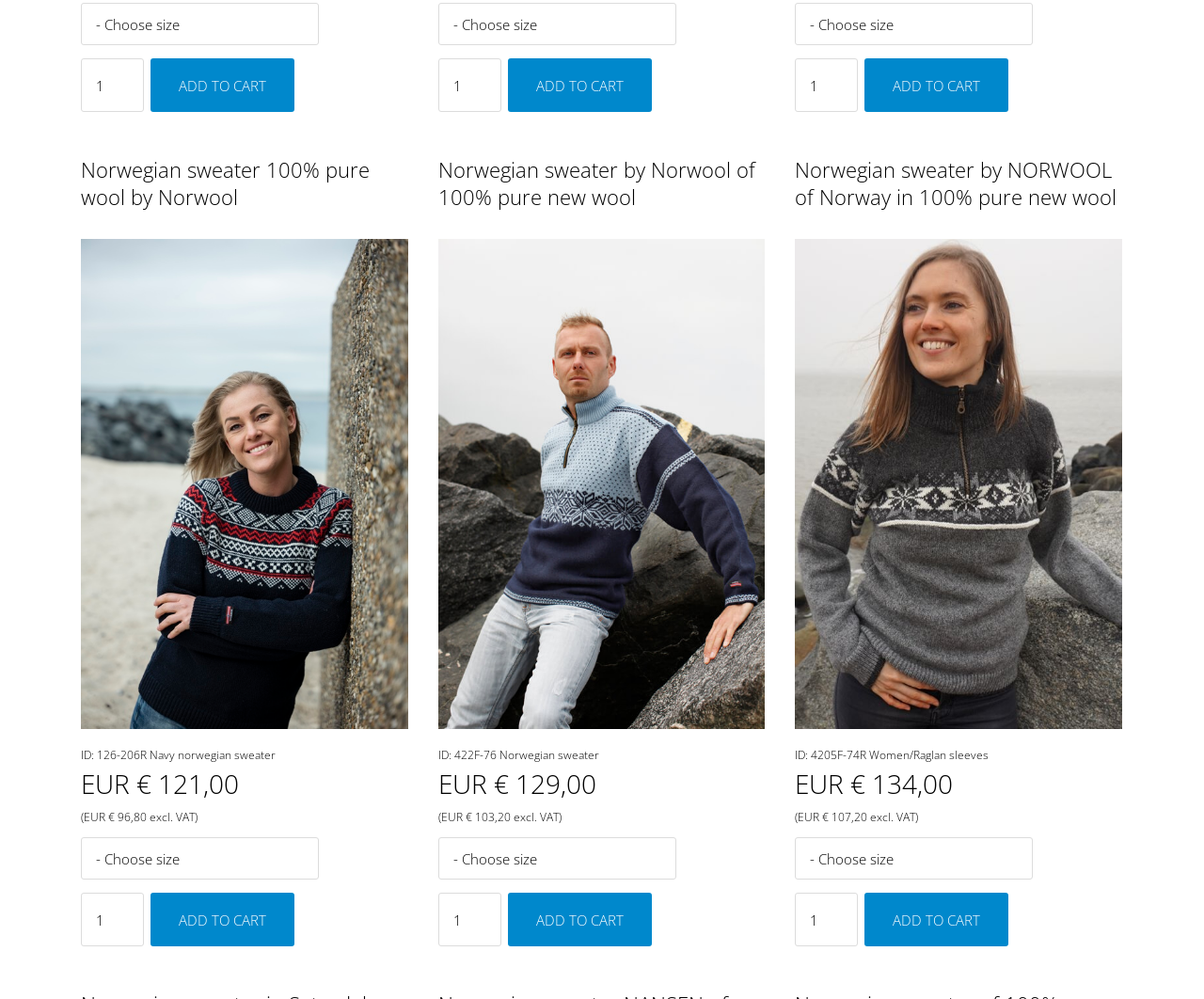Please pinpoint the bounding box coordinates for the region I should click to adhere to this instruction: "Add to Cart".

[0.125, 0.059, 0.245, 0.112]